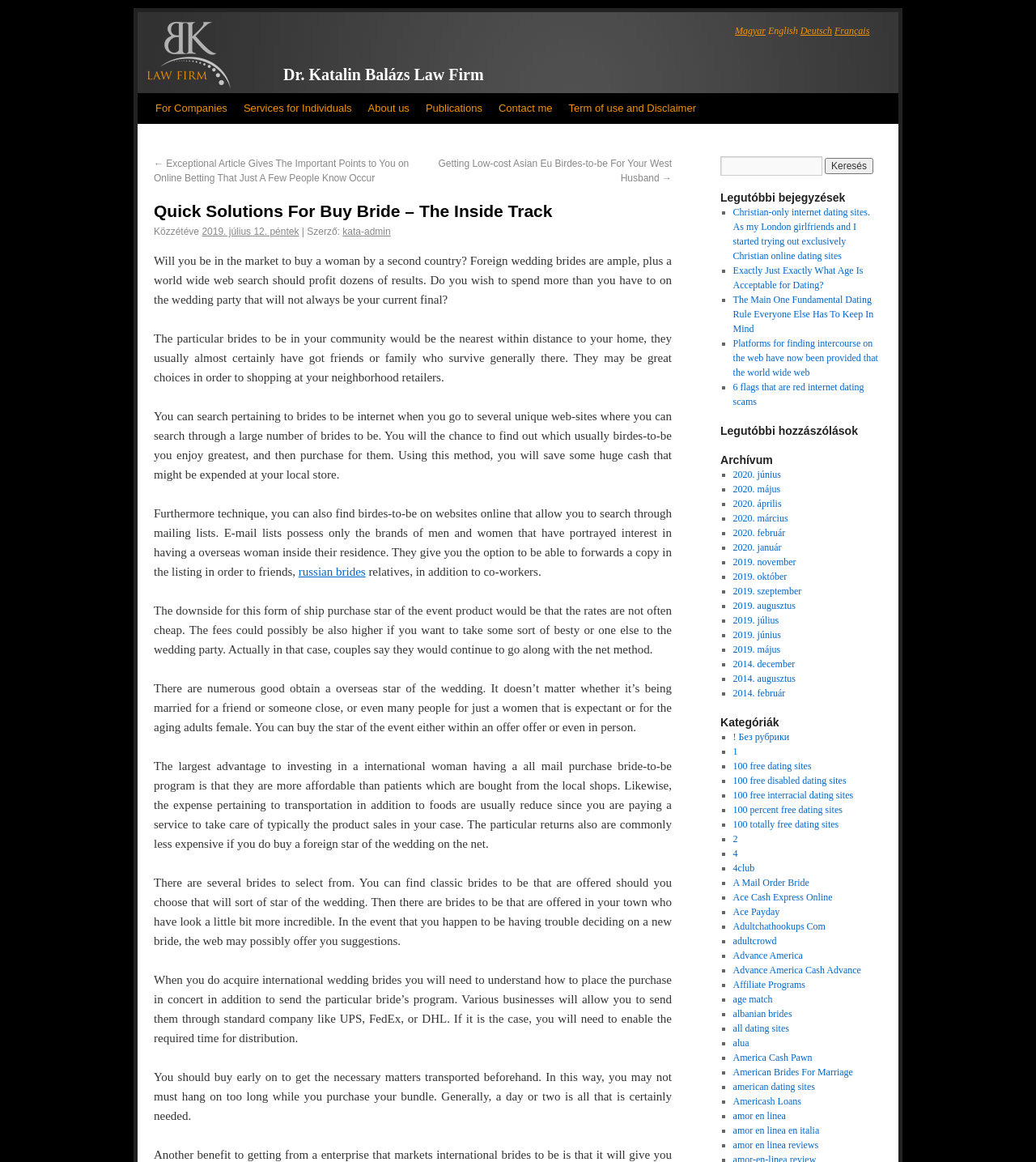Provide your answer to the question using just one word or phrase: How many links are there in the 'Legutóbbi bejegyzések' section?

5